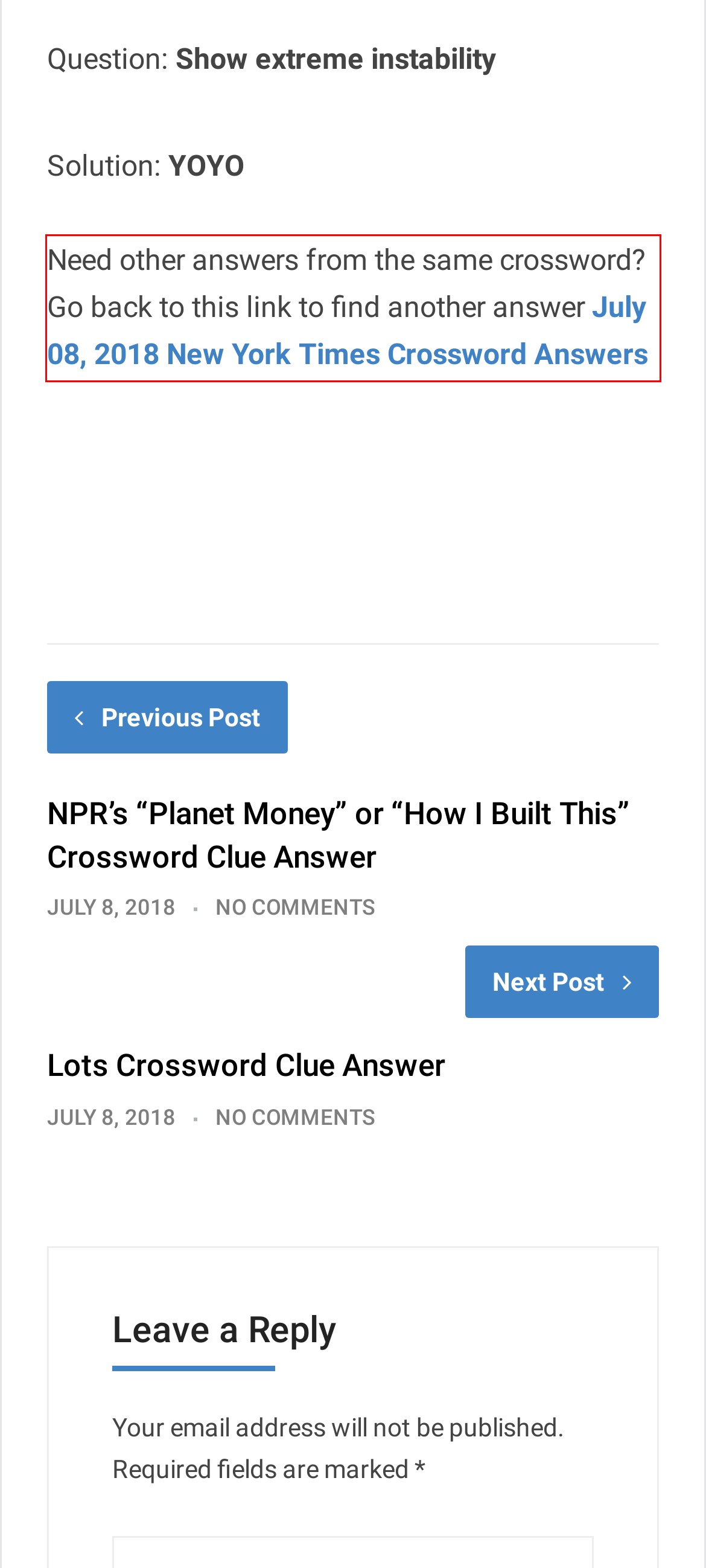You have a screenshot of a webpage, and there is a red bounding box around a UI element. Utilize OCR to extract the text within this red bounding box.

Need other answers from the same crossword? Go back to this link to find another answer July 08, 2018 New York Times Crossword Answers